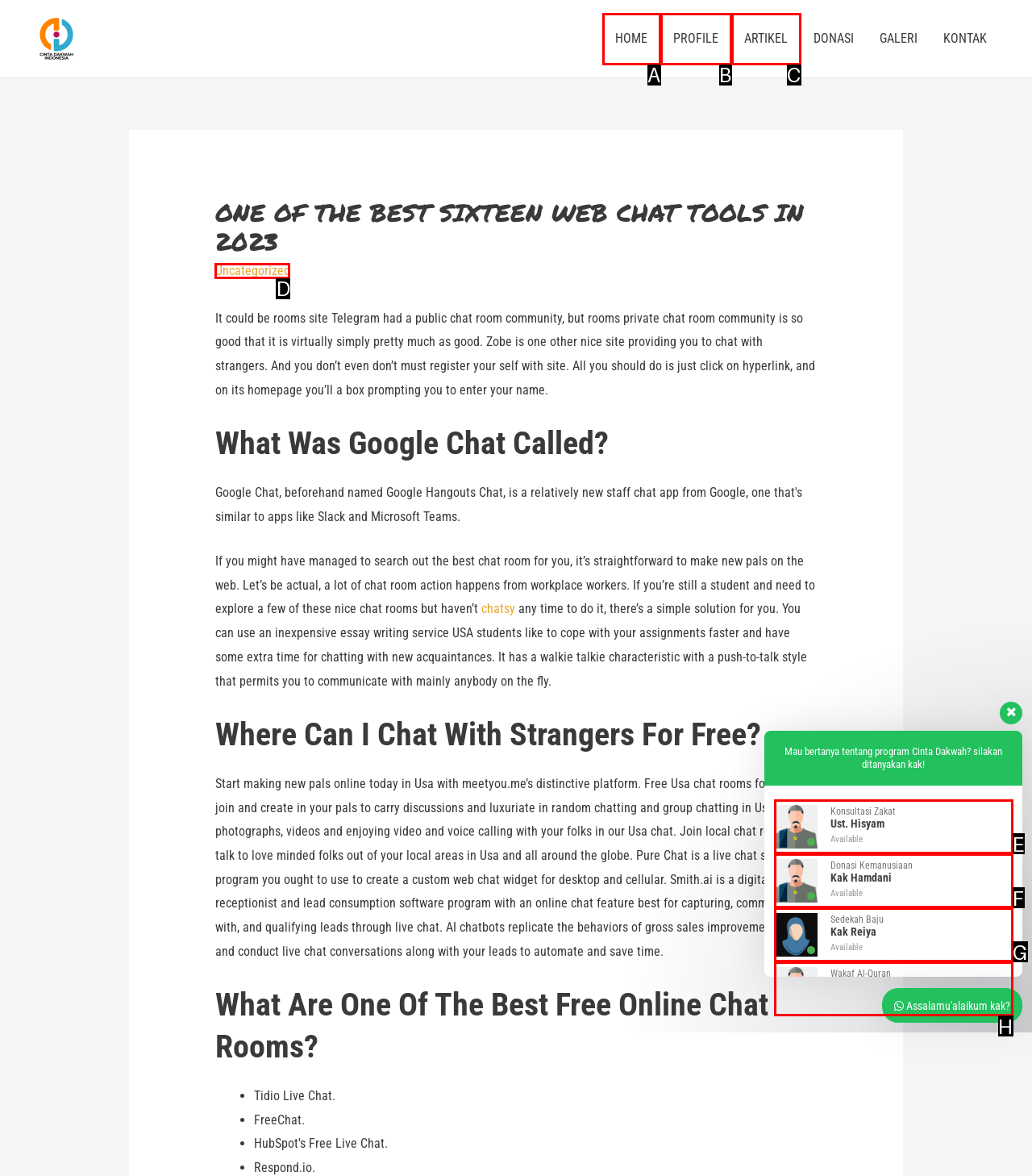Using the element description: Wakaf Al-Quran Kak Keke Available, select the HTML element that matches best. Answer with the letter of your choice.

H